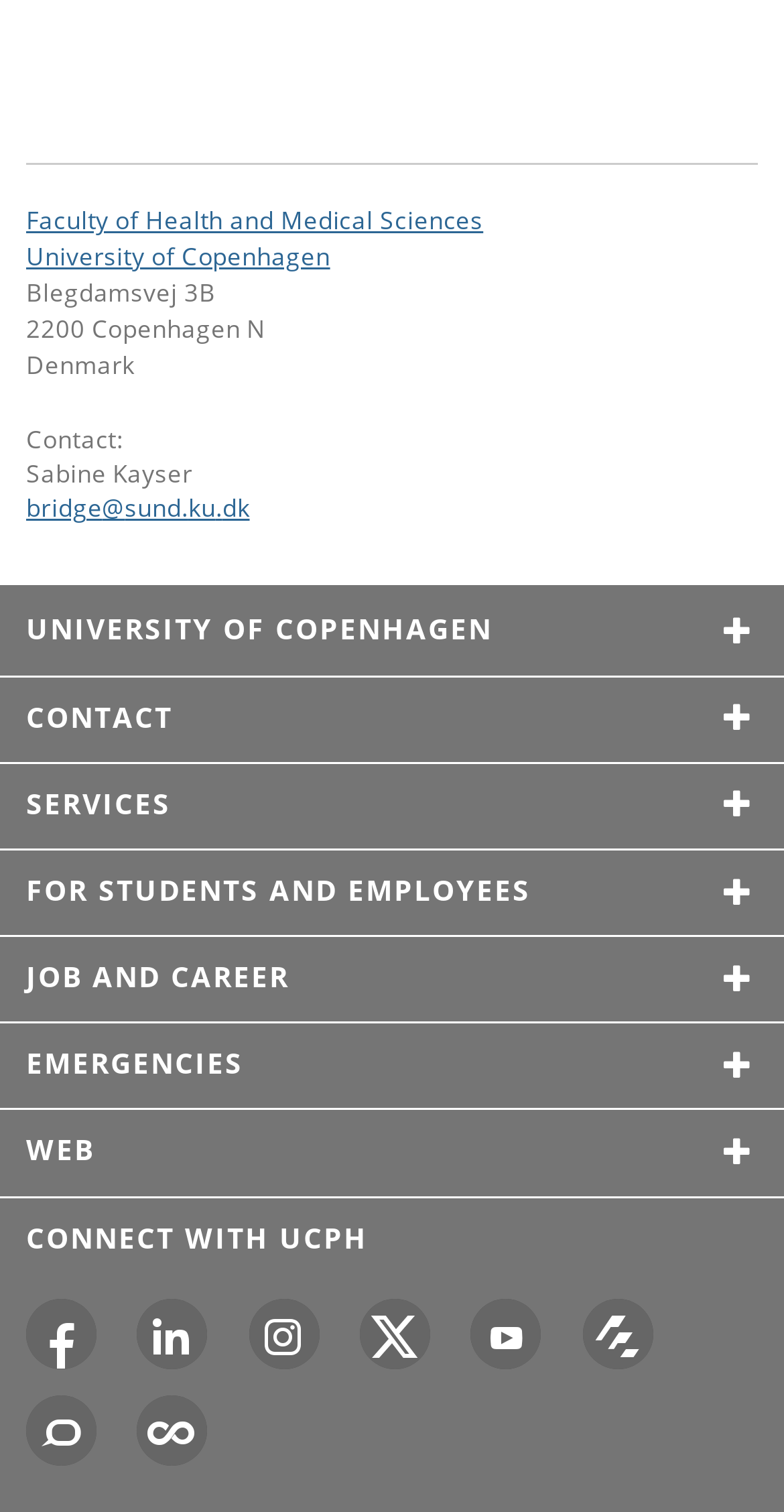Determine the bounding box coordinates for the area that needs to be clicked to fulfill this task: "Visit the Faculty of Health and Medical Sciences webpage". The coordinates must be given as four float numbers between 0 and 1, i.e., [left, top, right, bottom].

[0.033, 0.135, 0.616, 0.156]